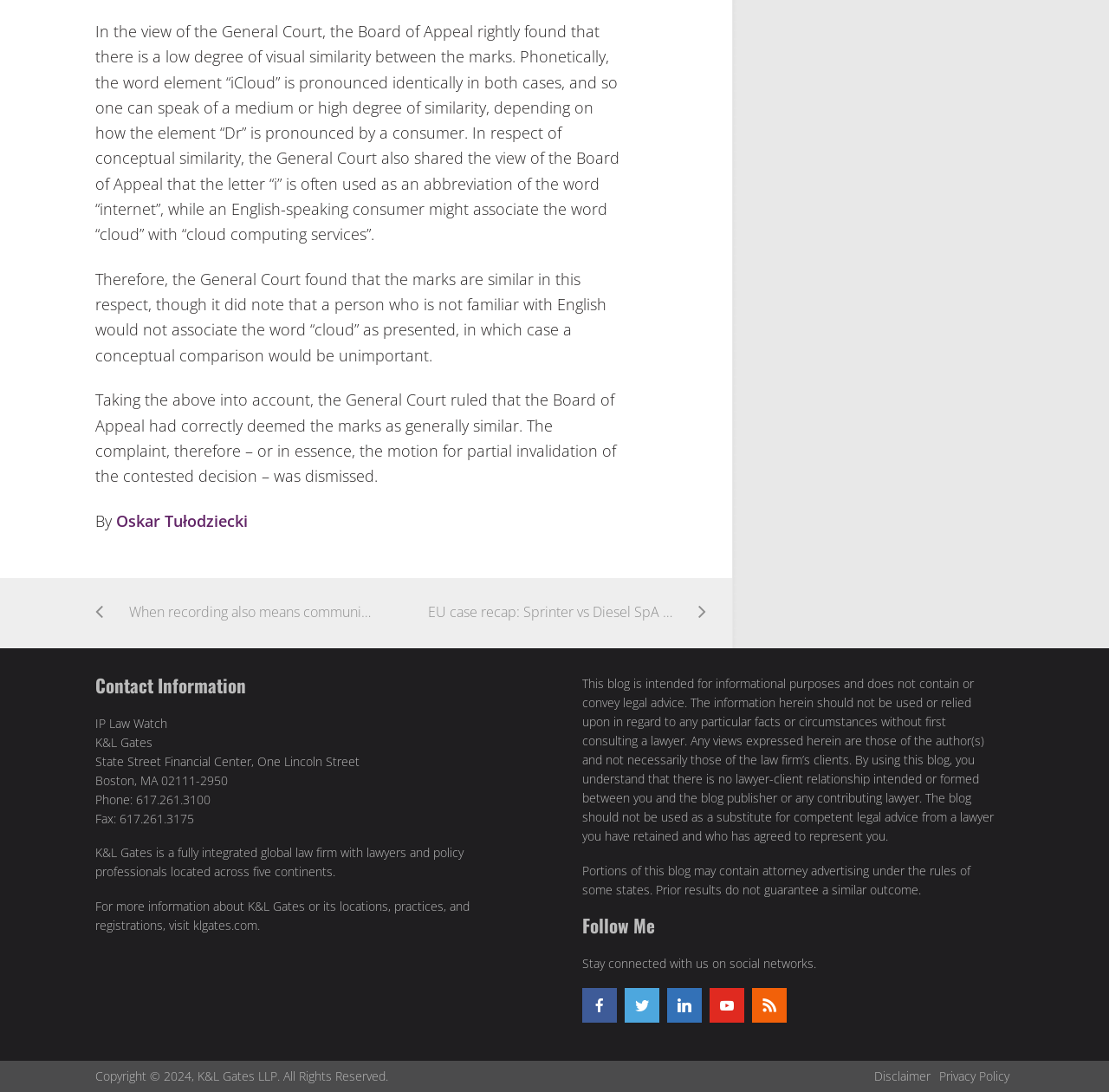Please identify the bounding box coordinates of the element on the webpage that should be clicked to follow this instruction: "Visit the website klgates.com". The bounding box coordinates should be given as four float numbers between 0 and 1, formatted as [left, top, right, bottom].

[0.174, 0.839, 0.232, 0.854]